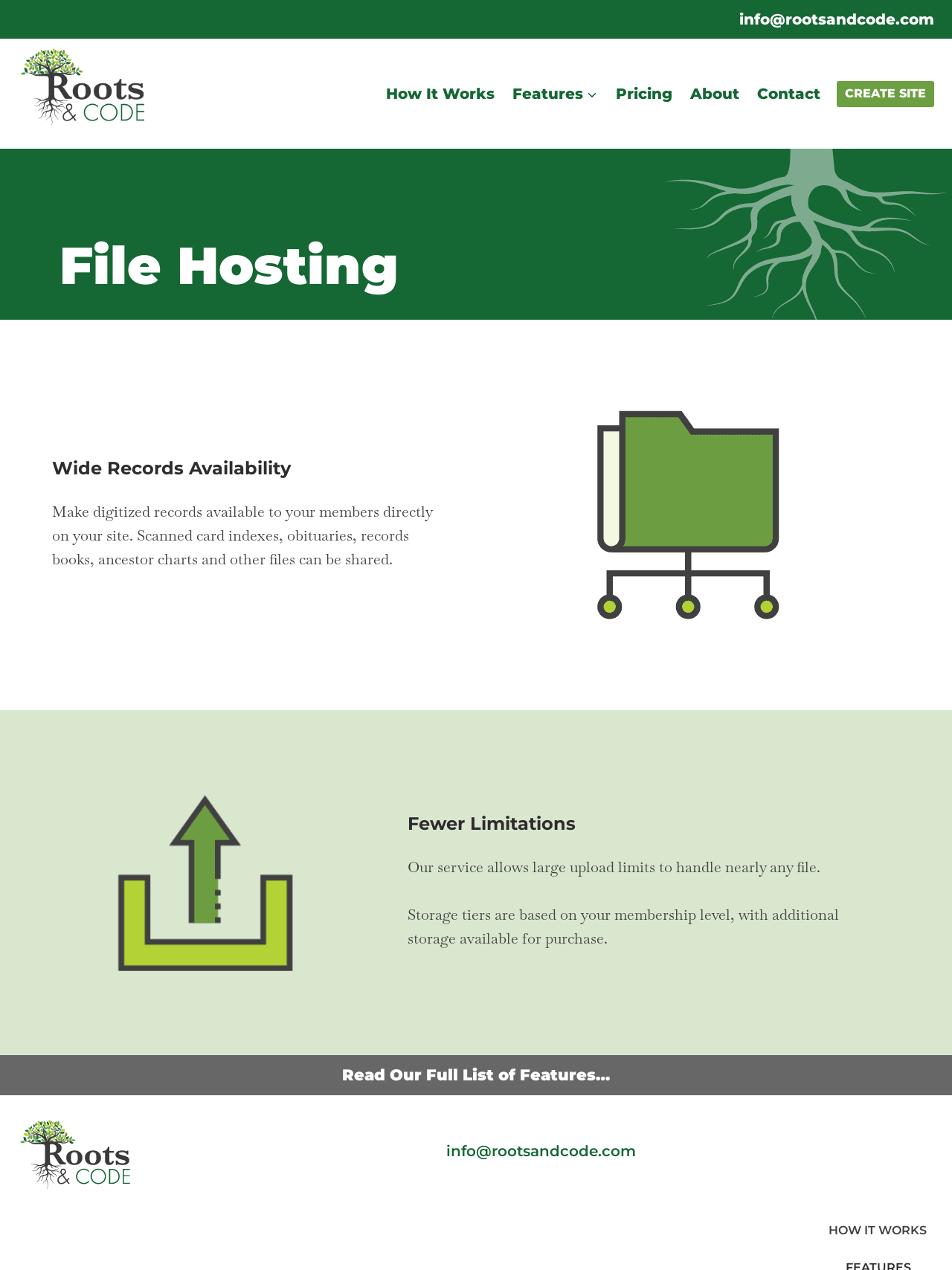From the image, can you give a detailed response to the question below:
What is the company's email address?

The company's email address can be found at the top right corner of the webpage, and it is also mentioned at the bottom of the webpage.